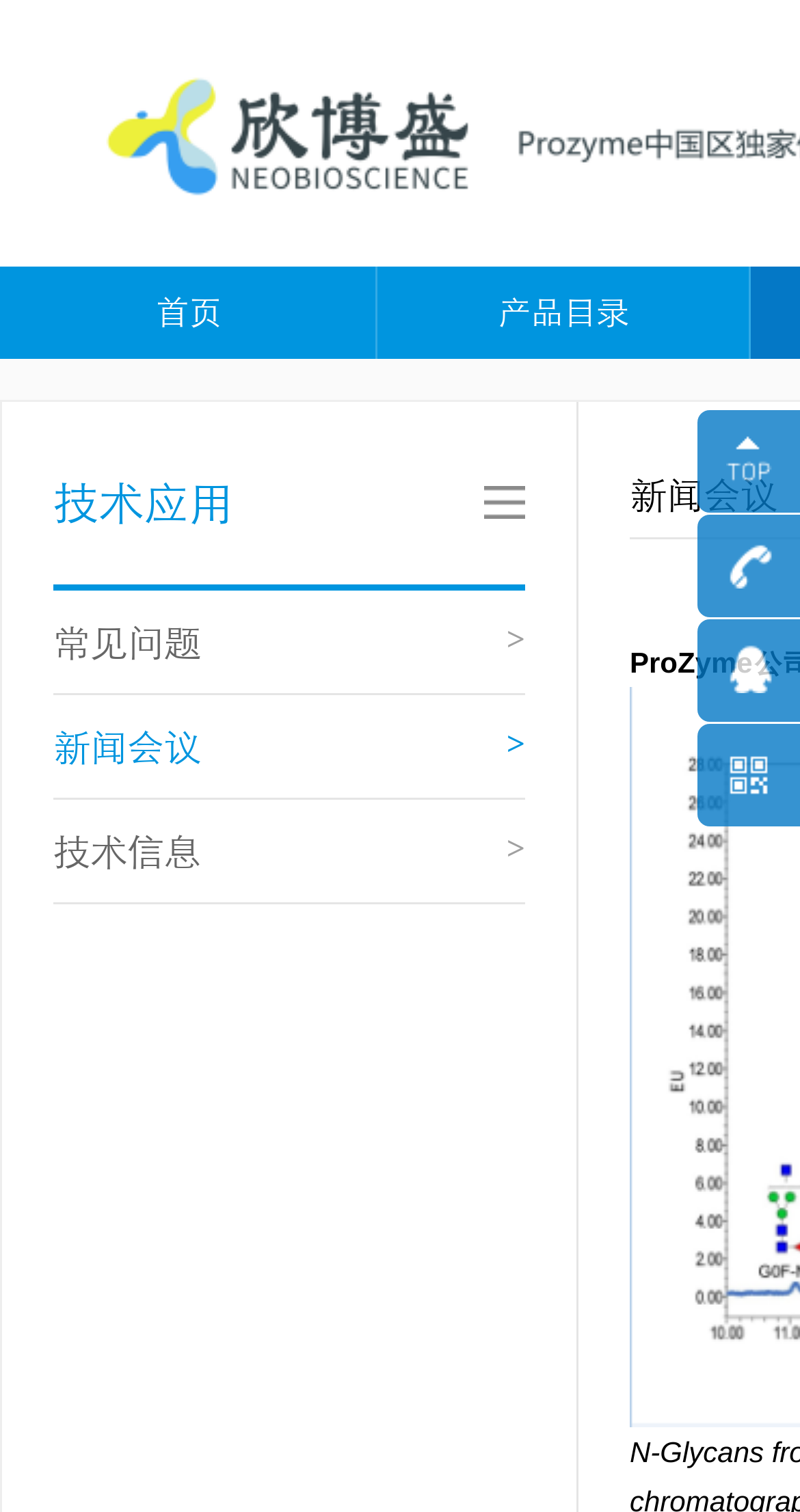Provide the bounding box coordinates of the HTML element described by the text: "产品目录".

[0.469, 0.176, 0.936, 0.237]